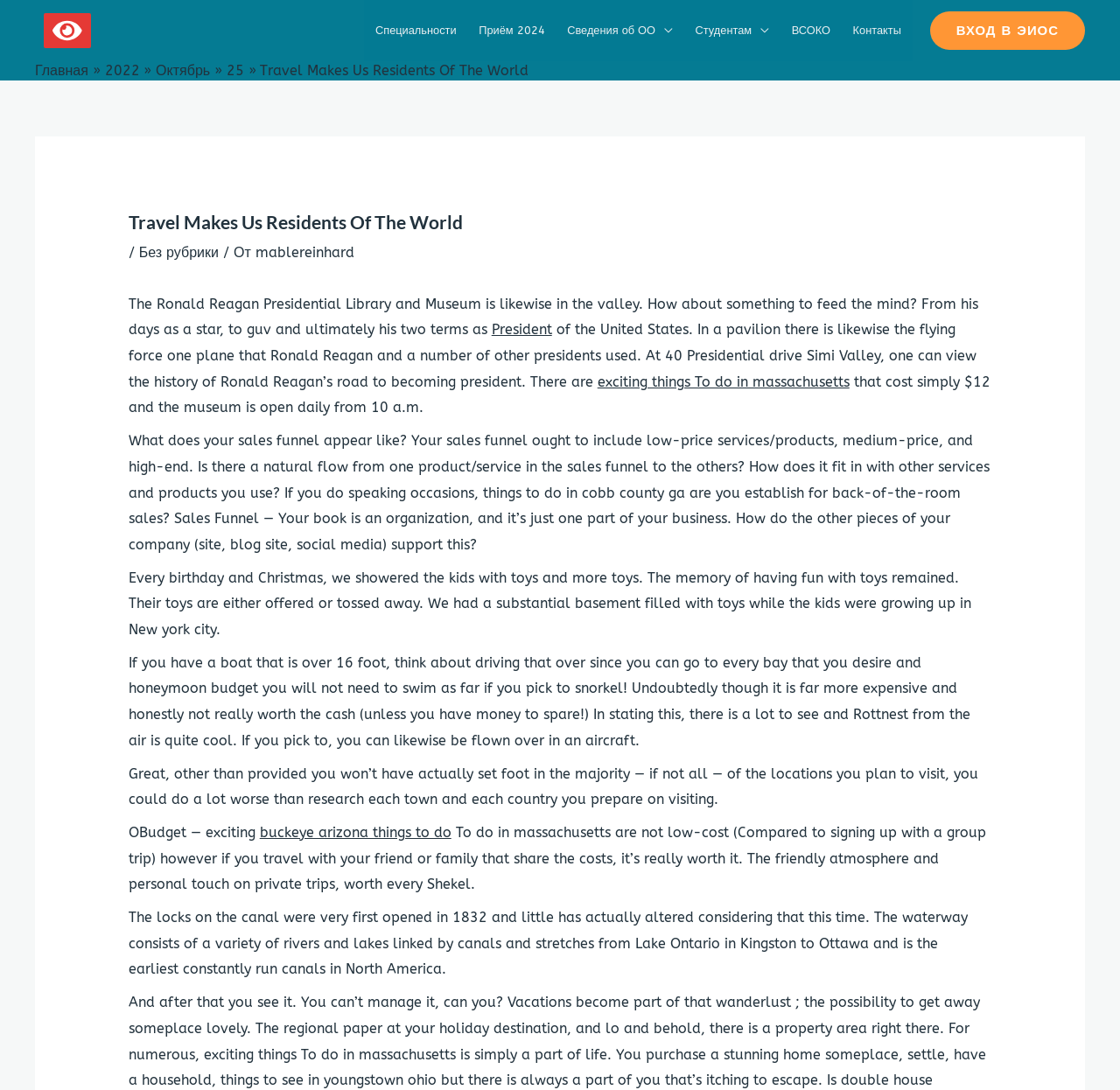Determine the bounding box coordinates for the element that should be clicked to follow this instruction: "Click on the 'Специальности' link". The coordinates should be given as four float numbers between 0 and 1, in the format [left, top, right, bottom].

[0.325, 0.0, 0.417, 0.056]